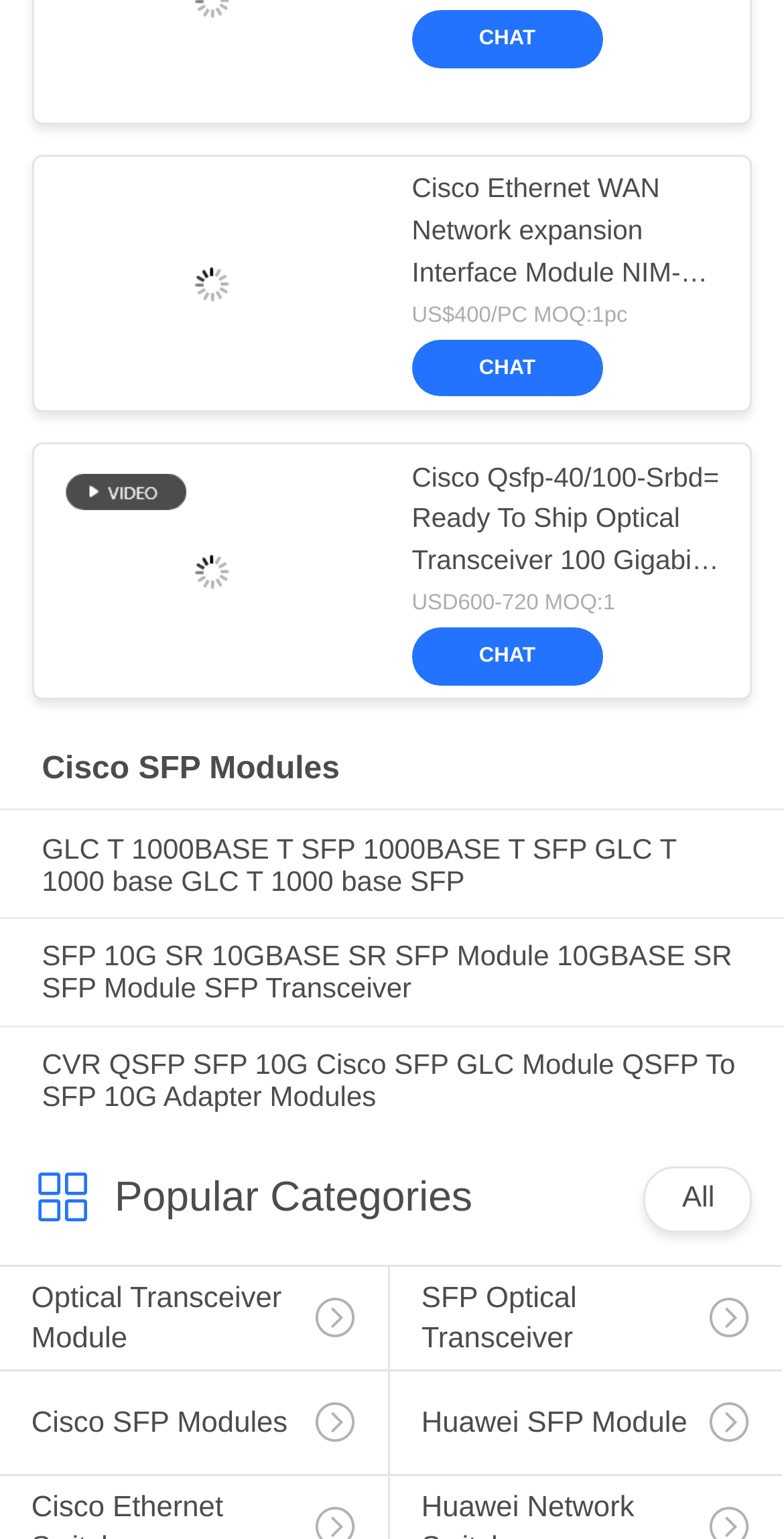Please determine the bounding box coordinates for the UI element described as: "Optical Transceiver Module".

[0.0, 0.823, 0.495, 0.919]